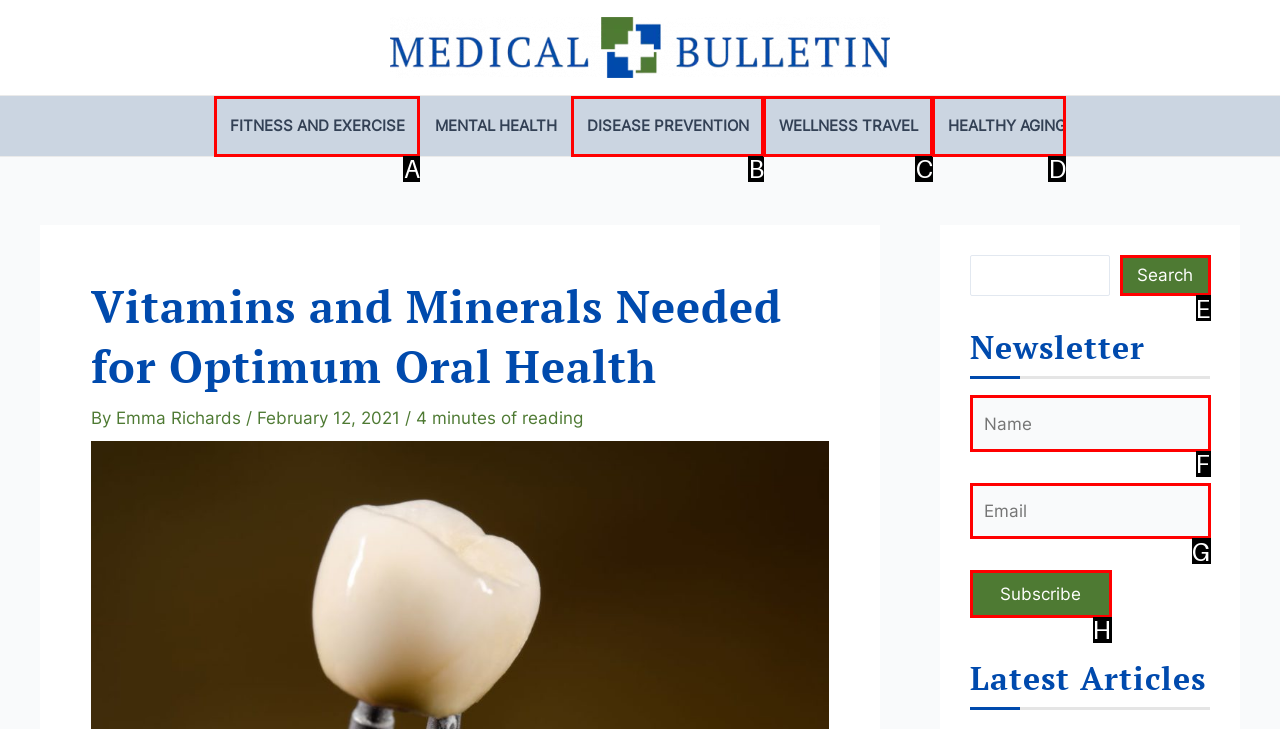Indicate which red-bounded element should be clicked to perform the task: Check out The Hunger Games Prop Replica of Katniss's Arena Jacket Answer with the letter of the correct option.

None